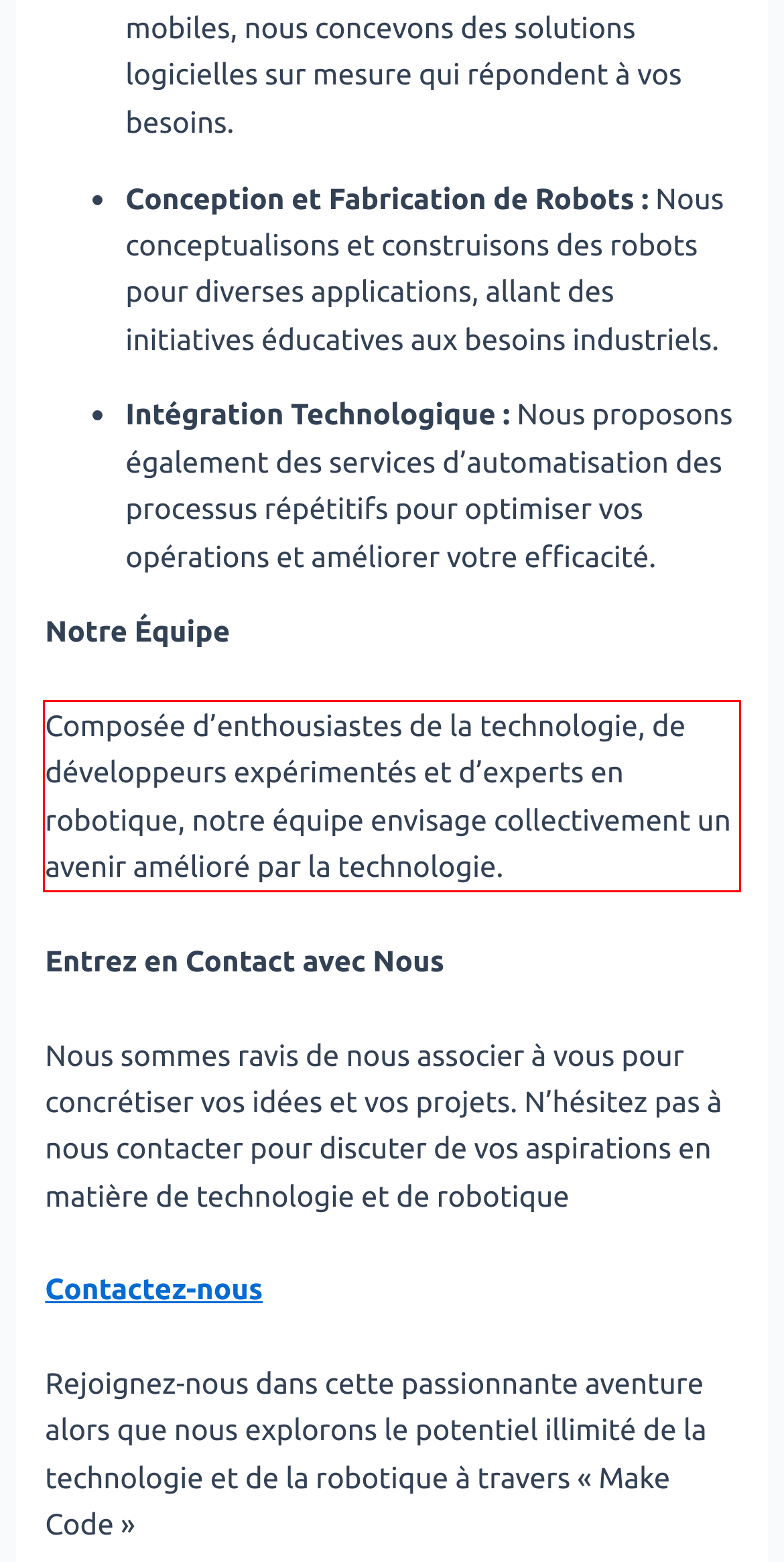You have a screenshot of a webpage with a red bounding box. Use OCR to generate the text contained within this red rectangle.

Composée d’enthousiastes de la technologie, de développeurs expérimentés et d’experts en robotique, notre équipe envisage collectivement un avenir amélioré par la technologie.